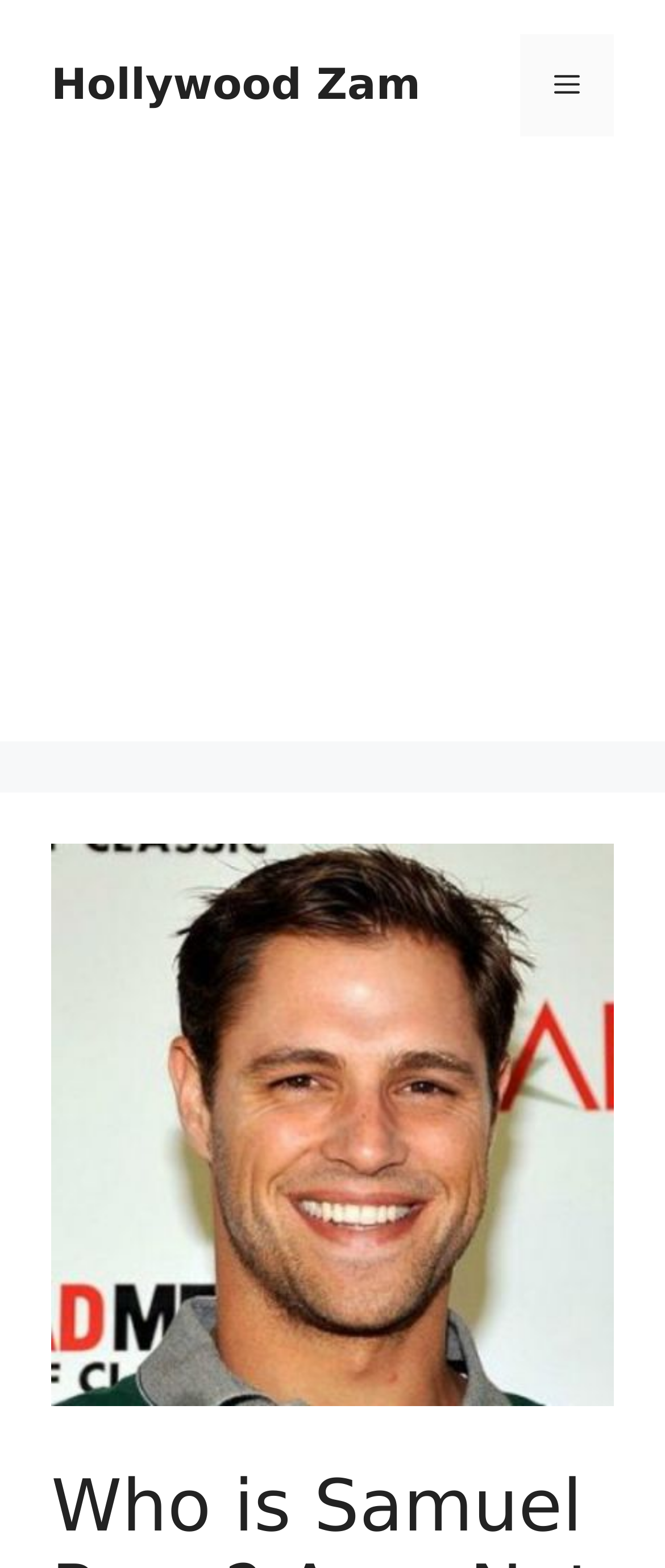Describe all the visual and textual components of the webpage comprehensively.

The webpage is about Samuel Page, a prominent actor. At the top of the page, there is a banner that spans the entire width, taking up about half of the screen's height. Within the banner, there is a link to "Hollywood Zam" on the left side, and a navigation menu toggle button on the right side, labeled "Mobile Toggle". The navigation menu is currently collapsed.

Below the banner, there is an iframe that occupies the full width of the page, which appears to be an advertisement. Underneath the advertisement, there is a large image of Samuel Page, taking up most of the remaining screen space. The image is positioned on the left side of the page, leaving some space on the right.

The main content of the page, which is not immediately visible, is likely to provide information about Samuel Page's bio, age, net worth, relationship, height, and affair, as indicated by the root element's title.